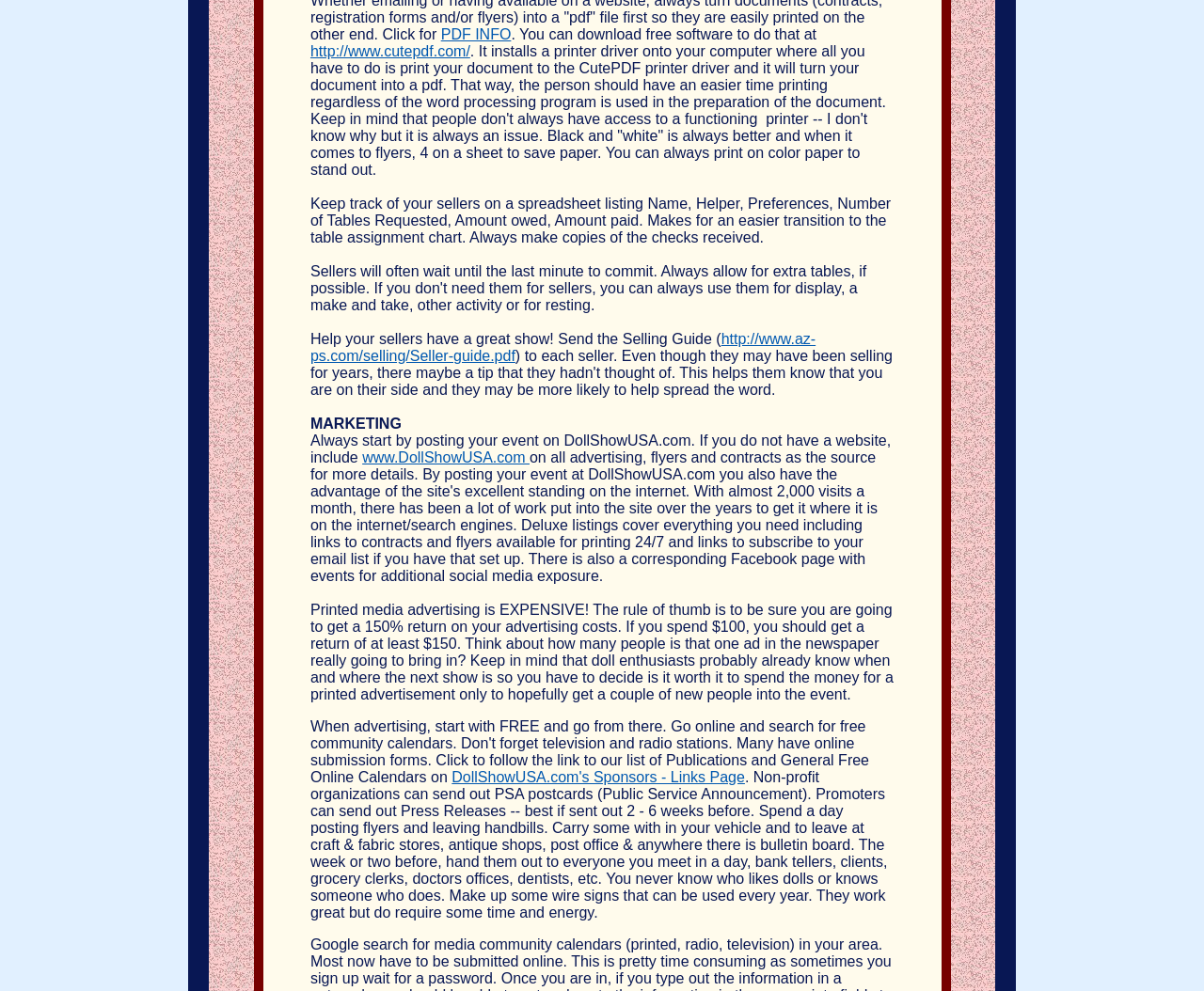What is the recommended return on advertising costs?
Look at the image and respond with a one-word or short-phrase answer.

150%